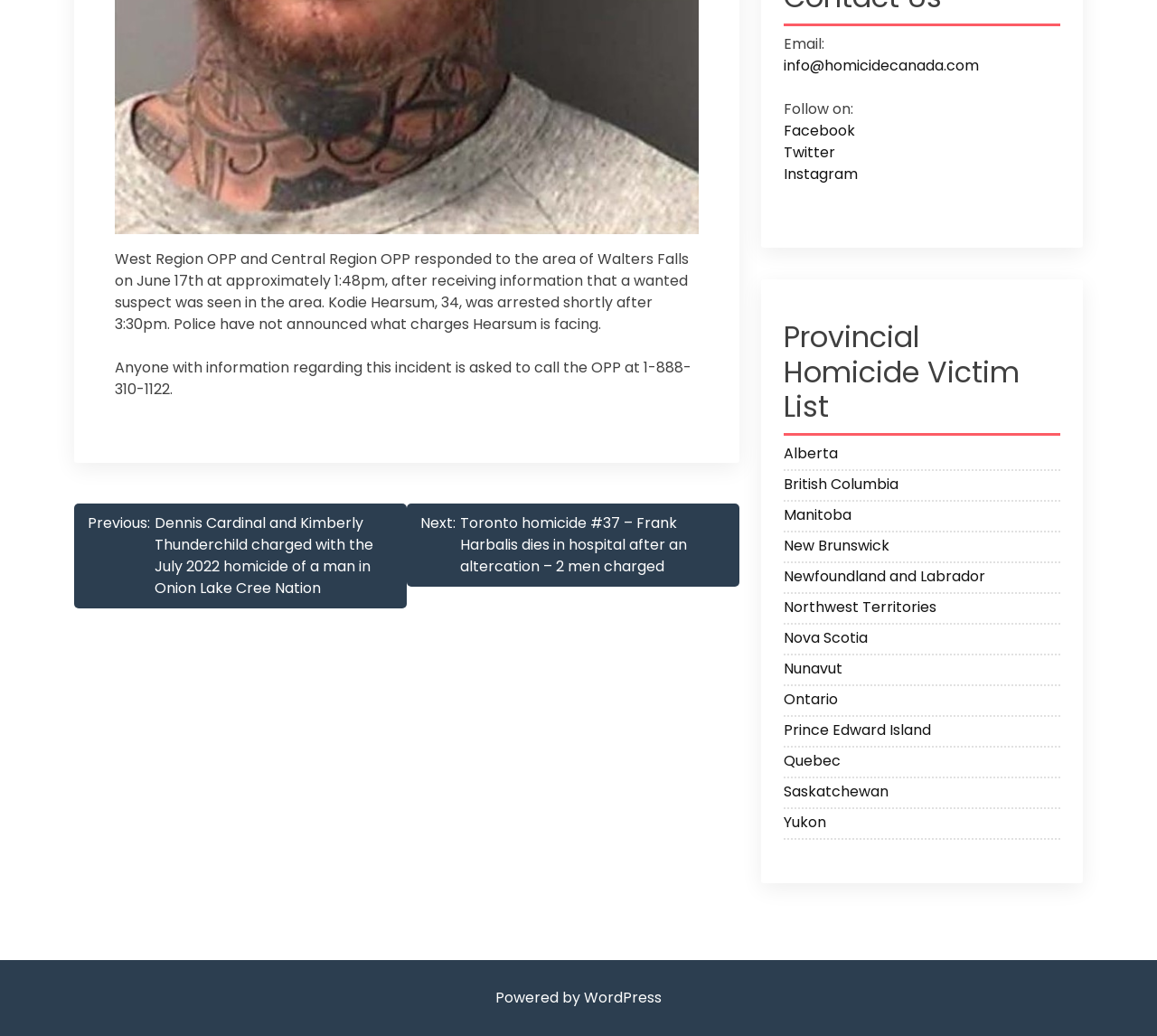Predict the bounding box for the UI component with the following description: "alt="EasyTrading.eu"".

None